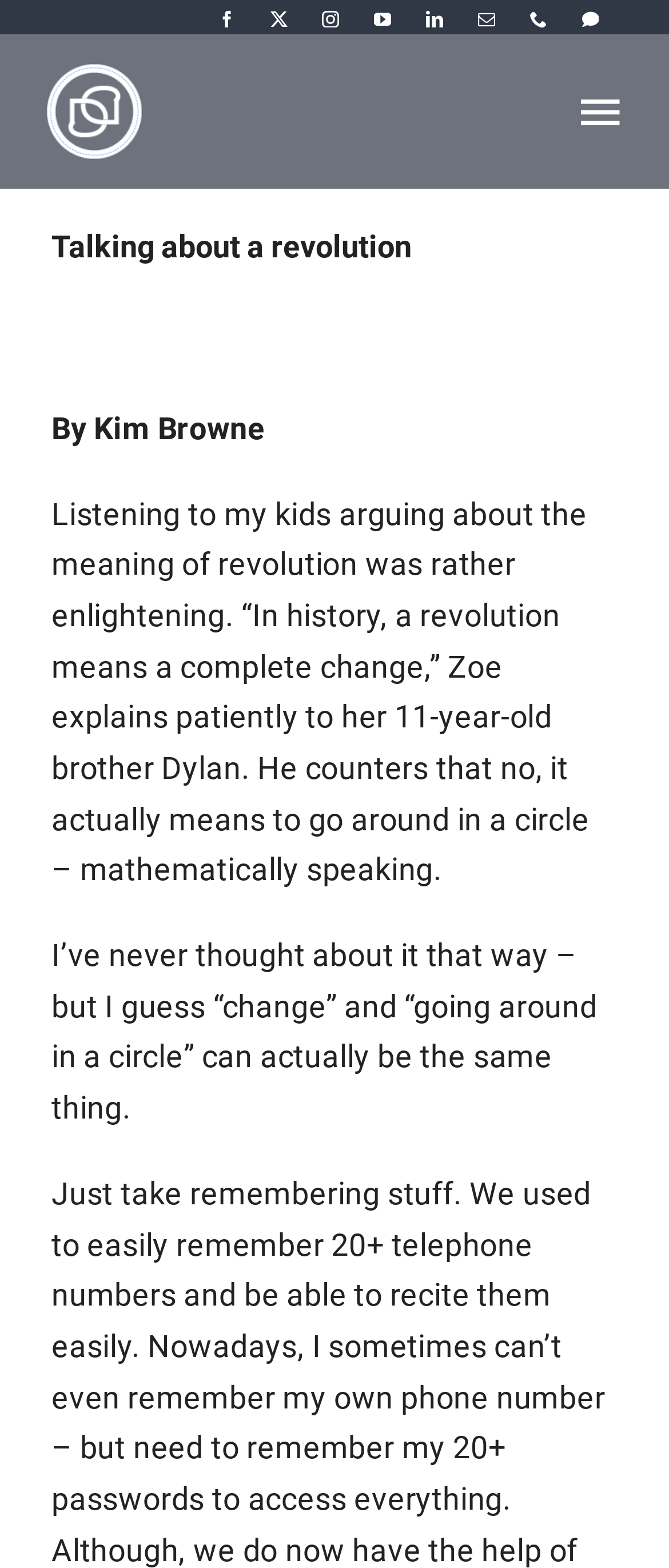Generate the text content of the main heading of the webpage.

Talking about a revolution